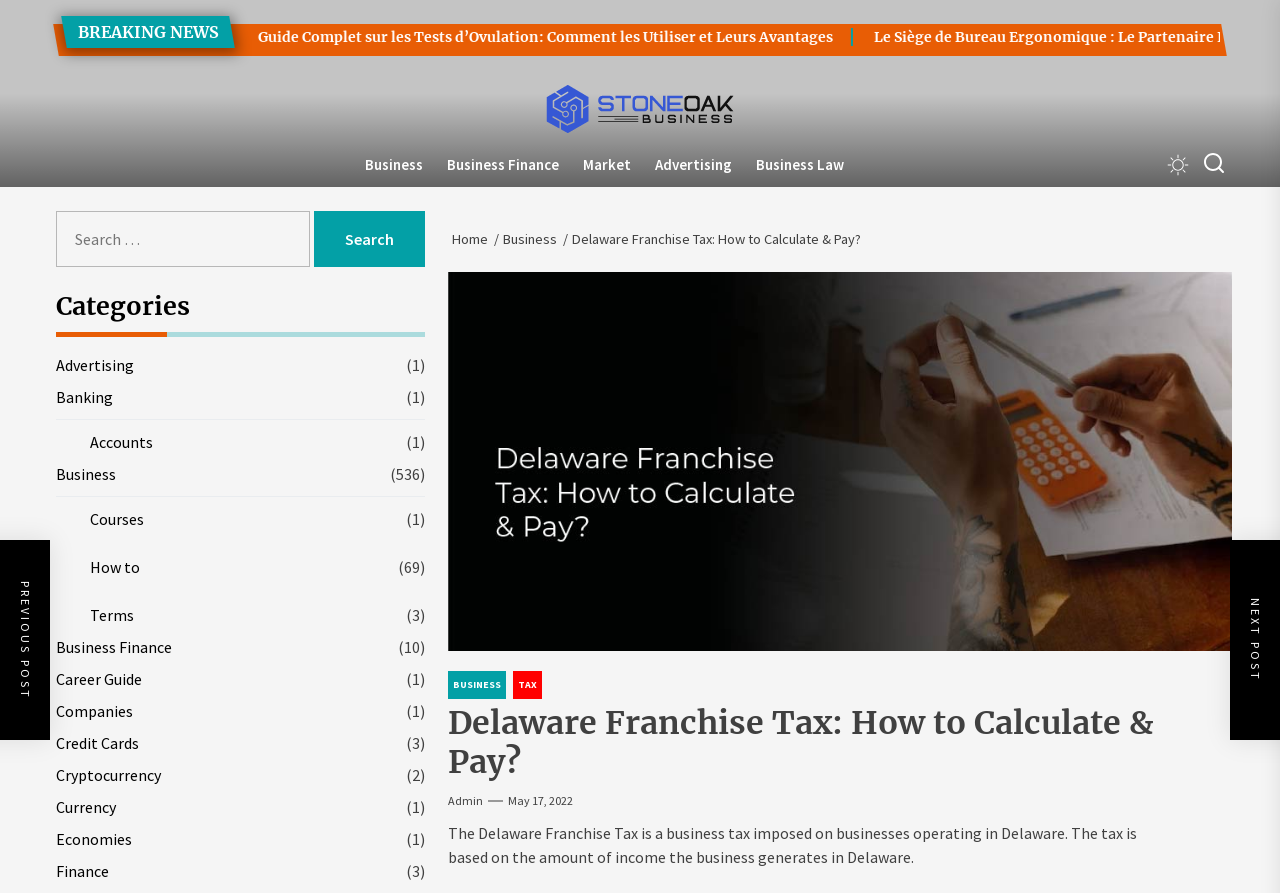Locate the bounding box coordinates of the element I should click to achieve the following instruction: "Click on the link 'nova-agent'".

None